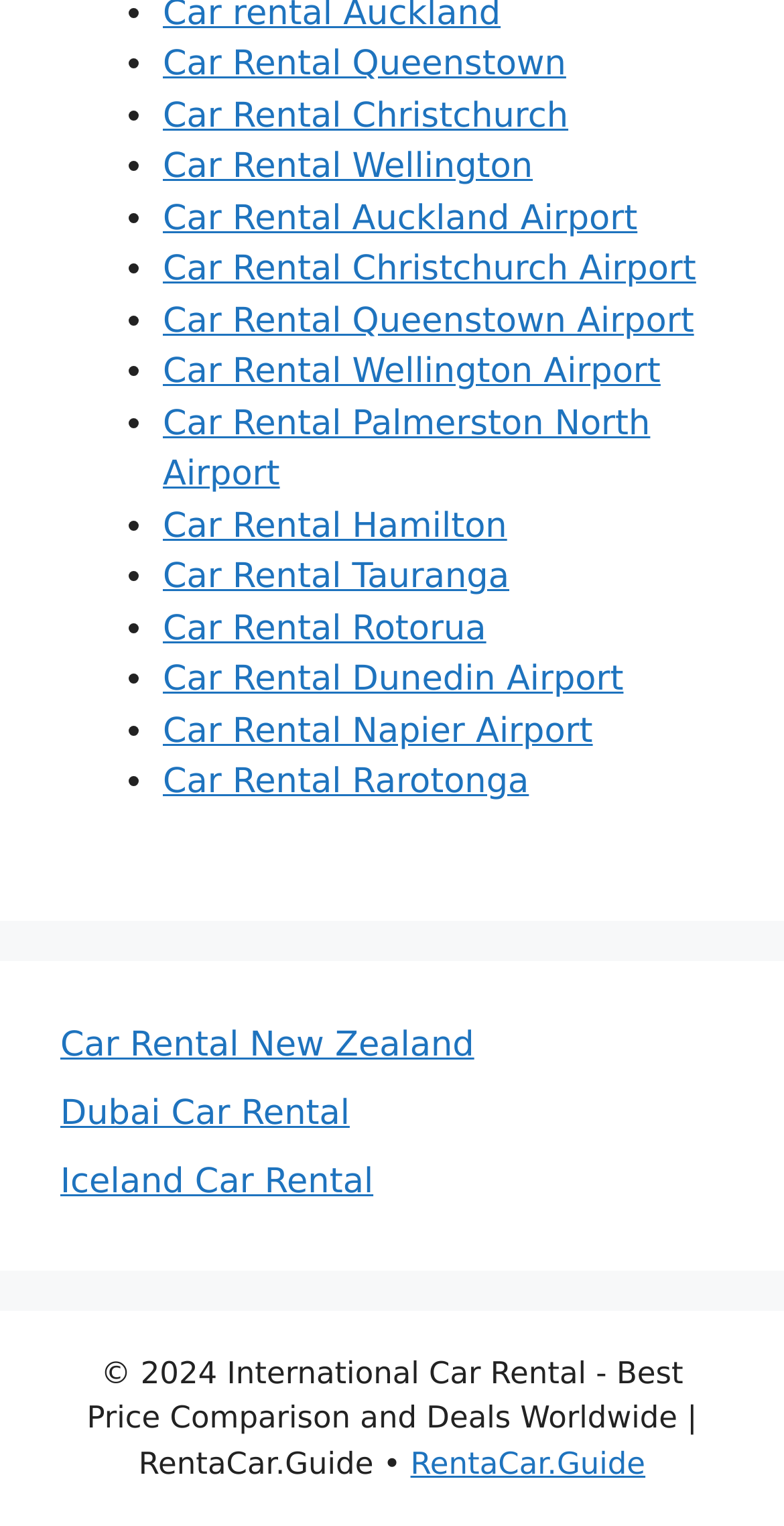What is the main purpose of this website?
Provide a concise answer using a single word or phrase based on the image.

Car rental